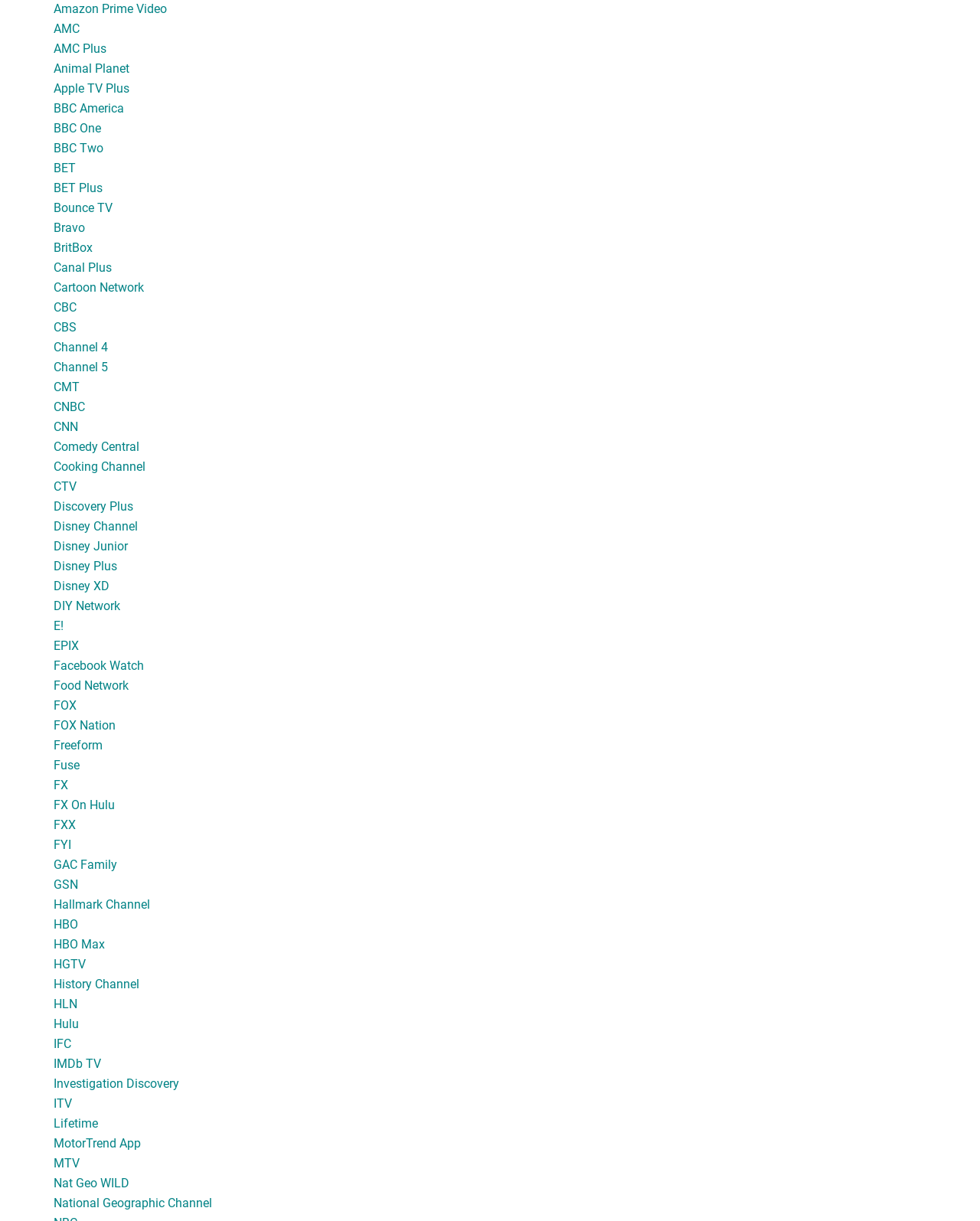Predict the bounding box coordinates of the UI element that matches this description: "BritBox". The coordinates should be in the format [left, top, right, bottom] with each value between 0 and 1.

[0.055, 0.197, 0.095, 0.209]